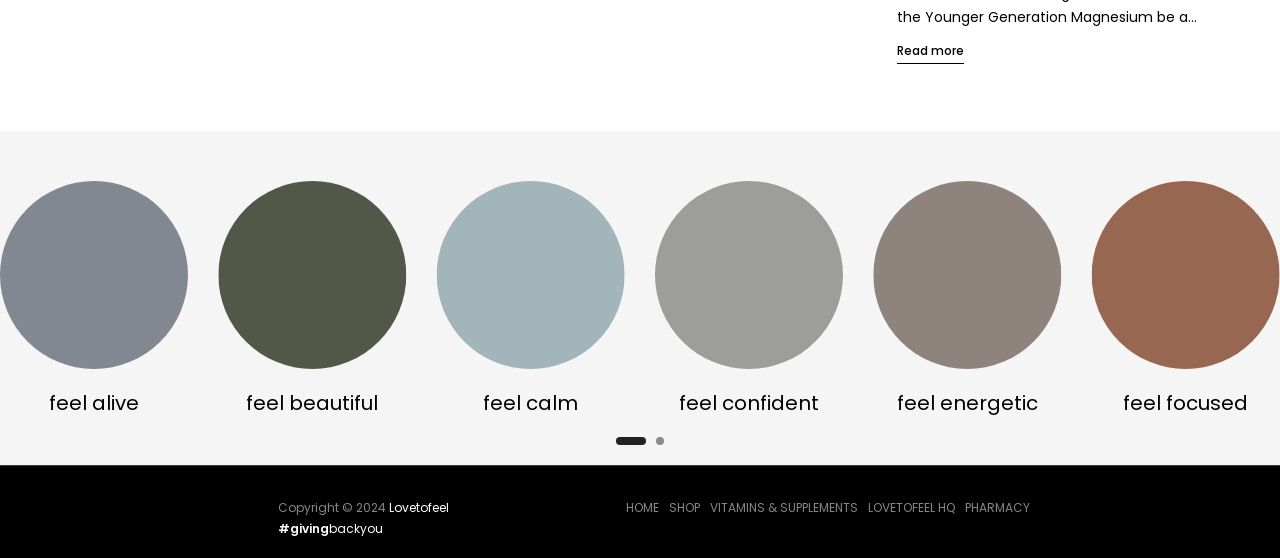How many page dots are there?
Please utilize the information in the image to give a detailed response to the question.

The page dots are located at the bottom-center of the webpage. There are two list items with the descriptions 'Page dot 1' and 'Page dot 2', indicating that there are two page dots.